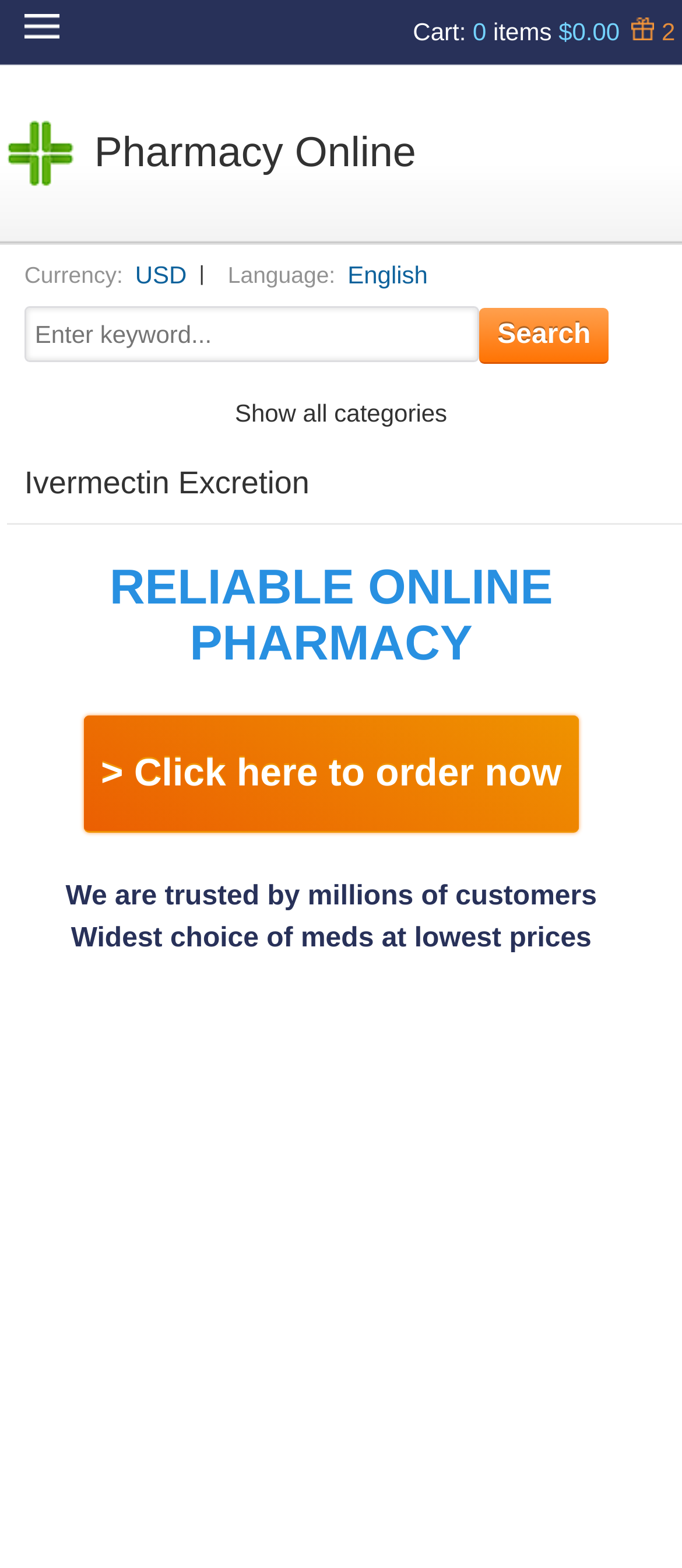Answer the following query with a single word or phrase:
What language is the website currently set to?

English